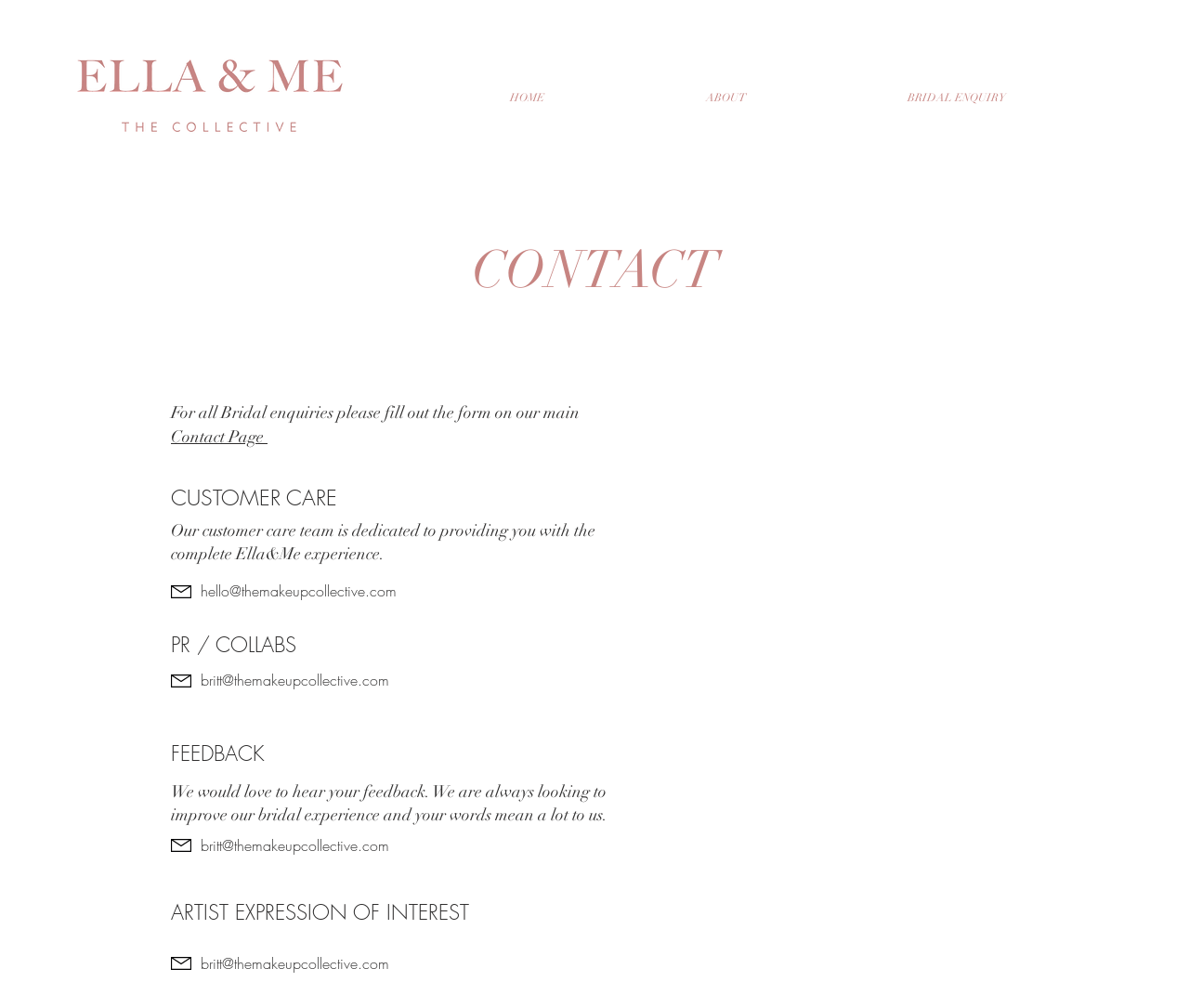How many headings are there on the webpage?
Ensure your answer is thorough and detailed.

There are five headings on the webpage: 'CONTACT', 'CUSTOMER CARE', 'PR / COLLABS', 'FEEDBACK', and 'ARTIST EXPRESSION OF INTEREST'.